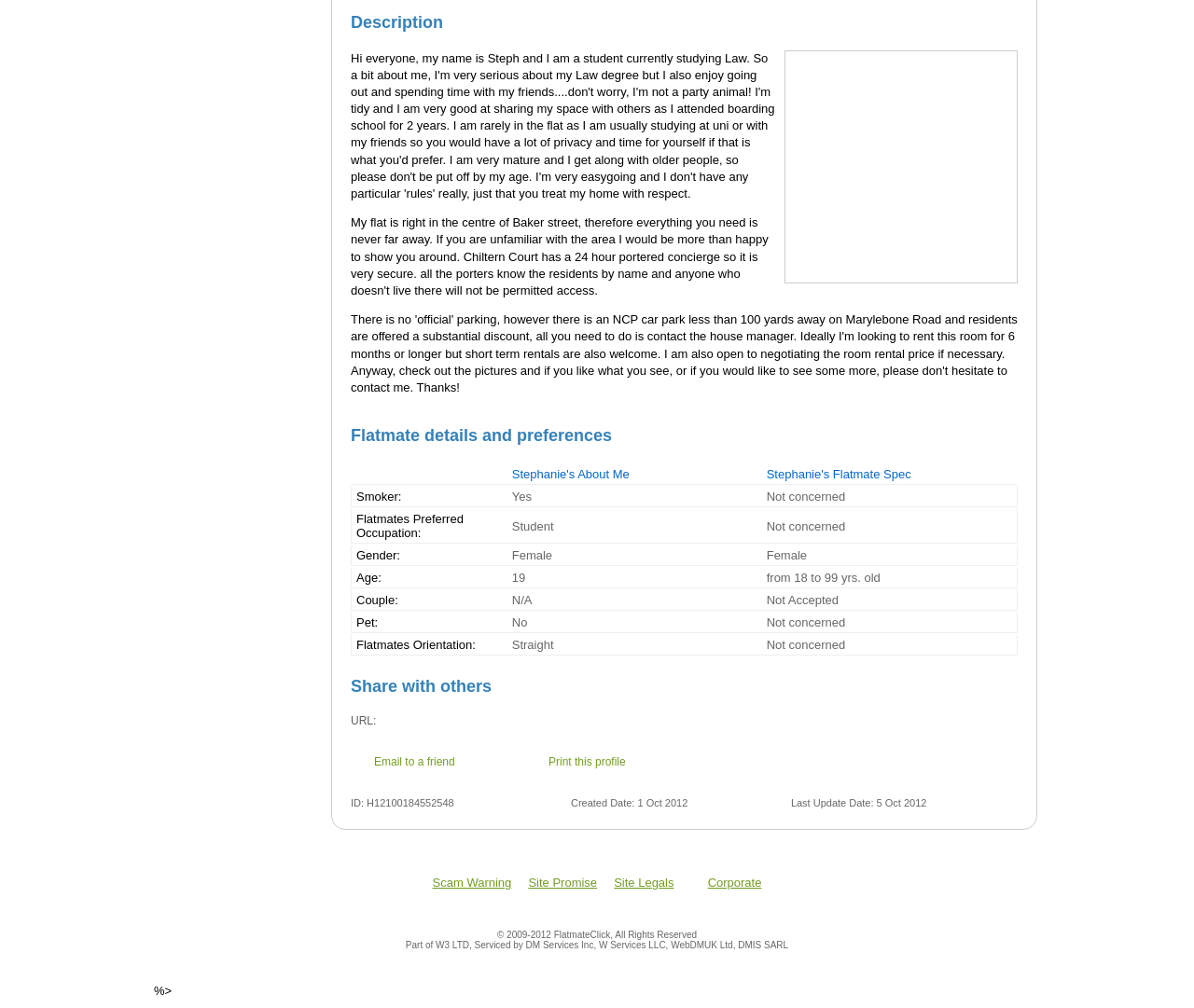Based on the element description: "Email to a friend", identify the bounding box coordinates for this UI element. The coordinates must be four float numbers between 0 and 1, listed as [left, top, right, bottom].

[0.294, 0.744, 0.436, 0.768]